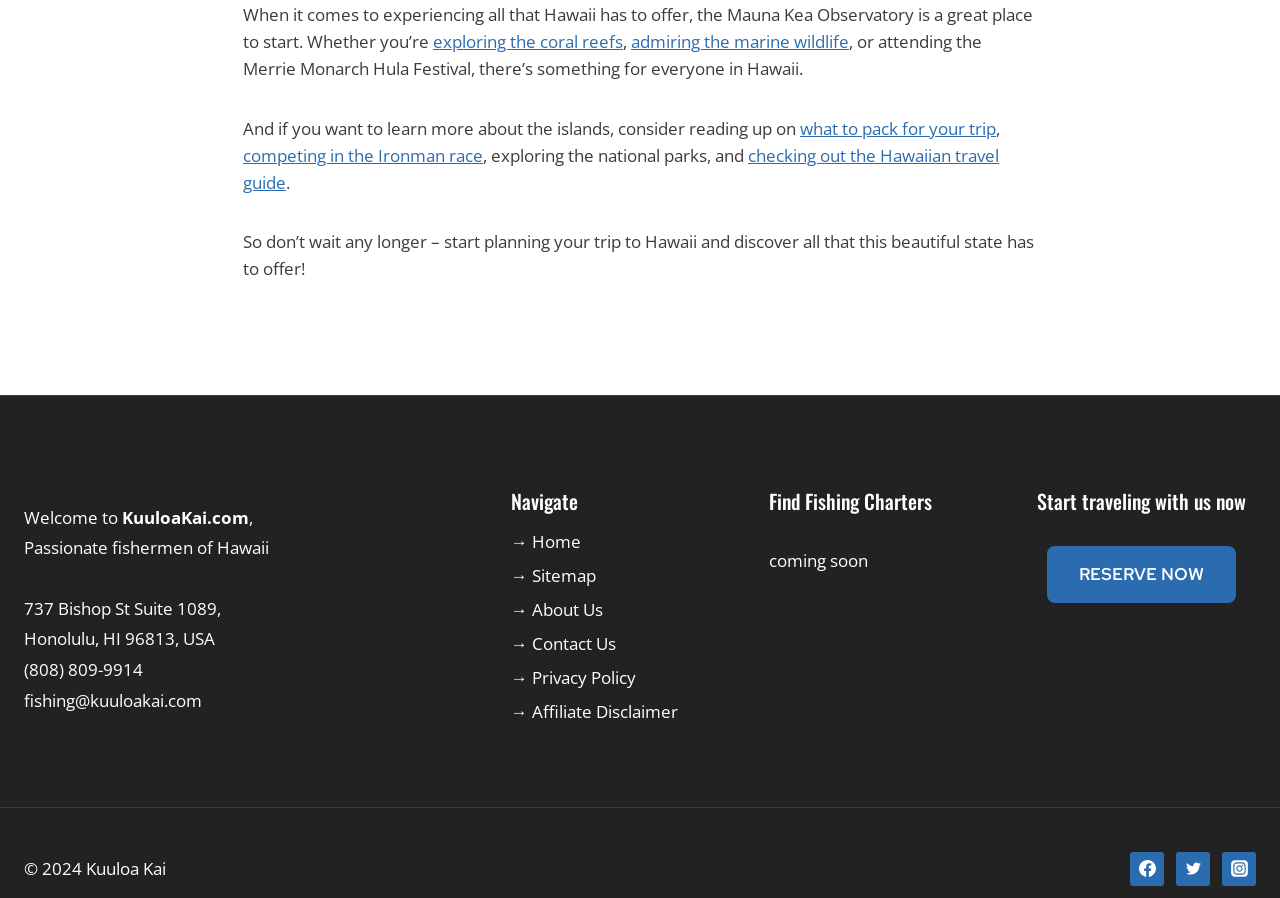Specify the bounding box coordinates of the element's region that should be clicked to achieve the following instruction: "Visit Facebook page". The bounding box coordinates consist of four float numbers between 0 and 1, in the format [left, top, right, bottom].

[0.883, 0.948, 0.91, 0.986]